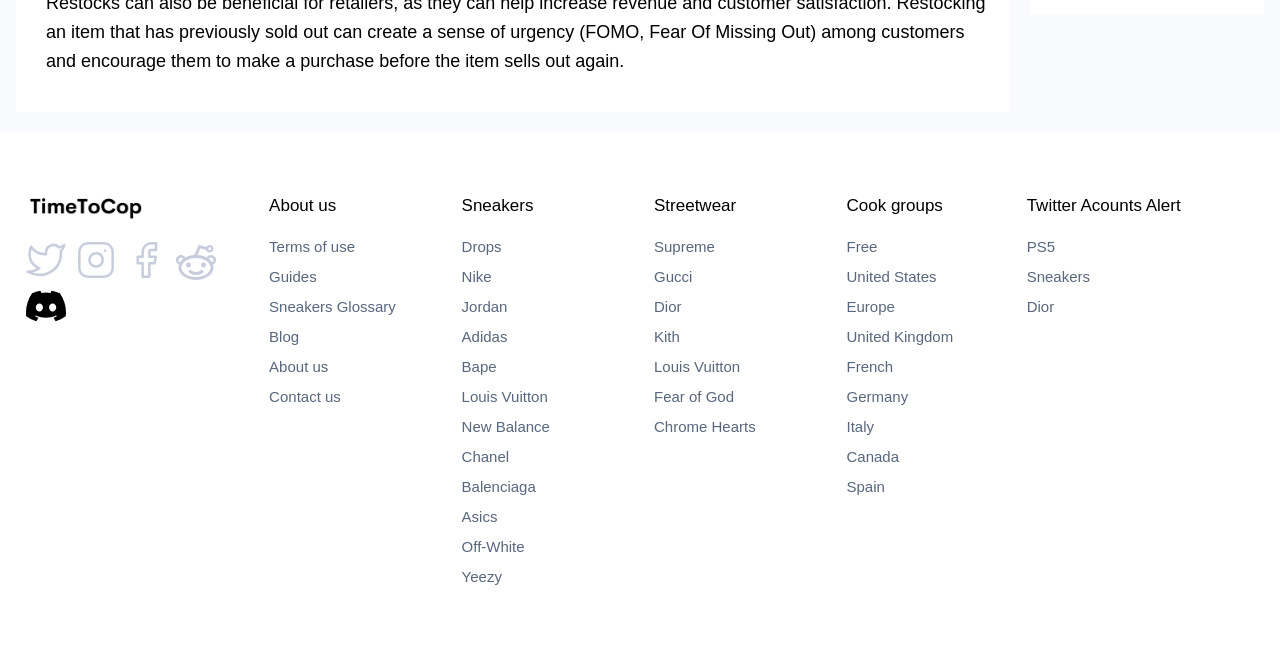Given the element description "Spain", identify the bounding box of the corresponding UI element.

[0.661, 0.741, 0.691, 0.768]